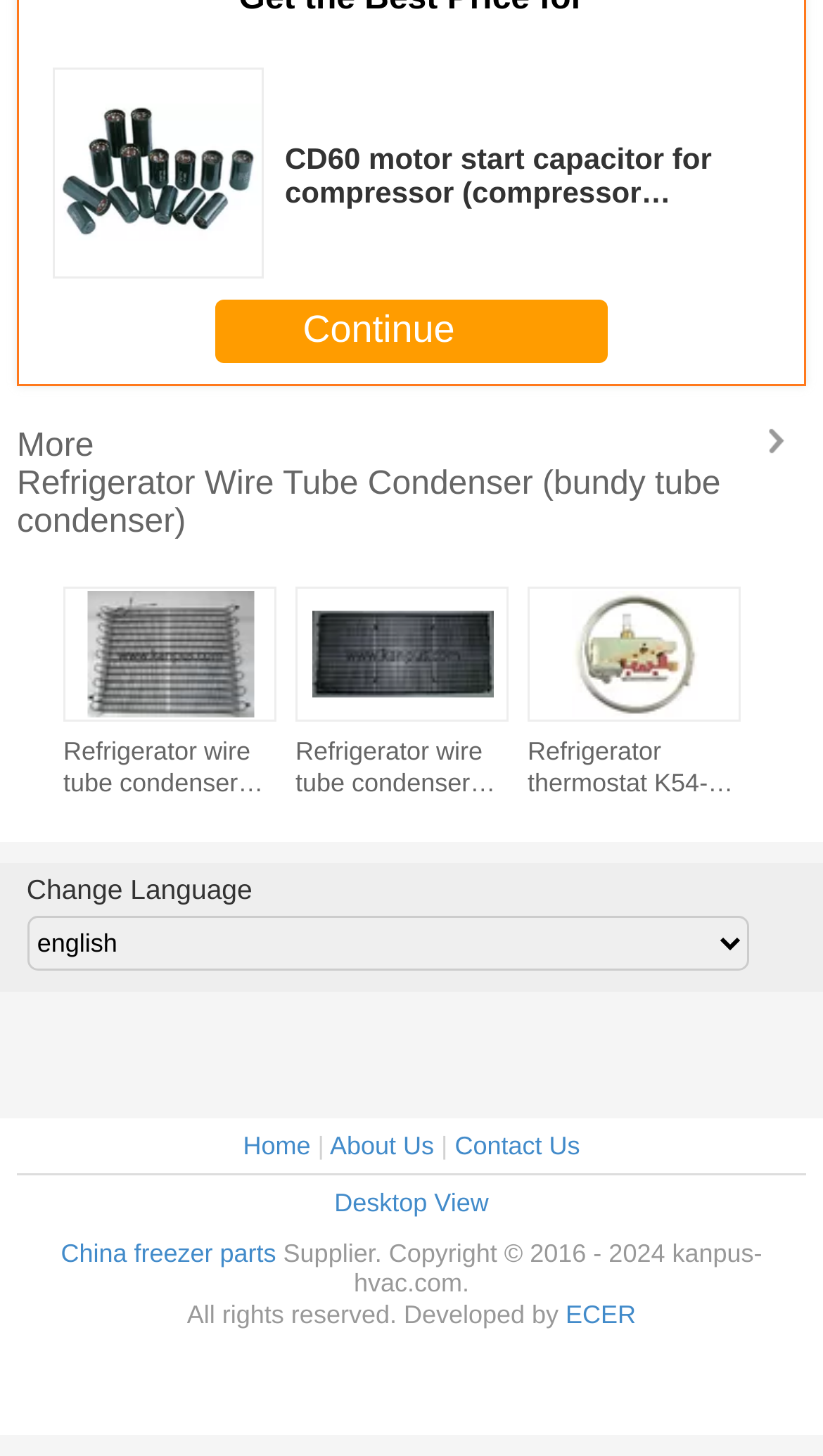Reply to the question with a single word or phrase:
How many links are there in the footer section?

5